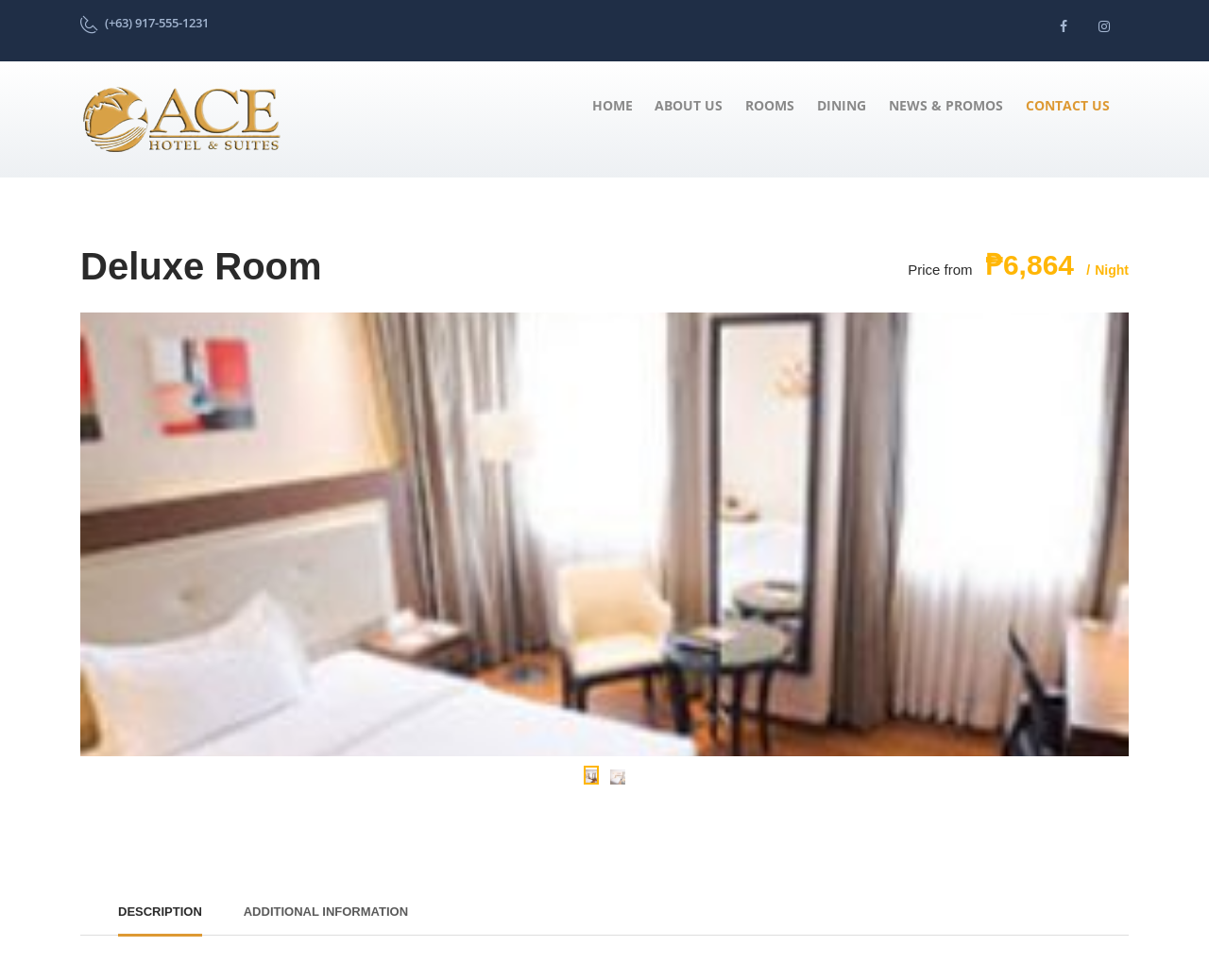Please answer the following question using a single word or phrase: 
How many navigation links are there at the top?

6